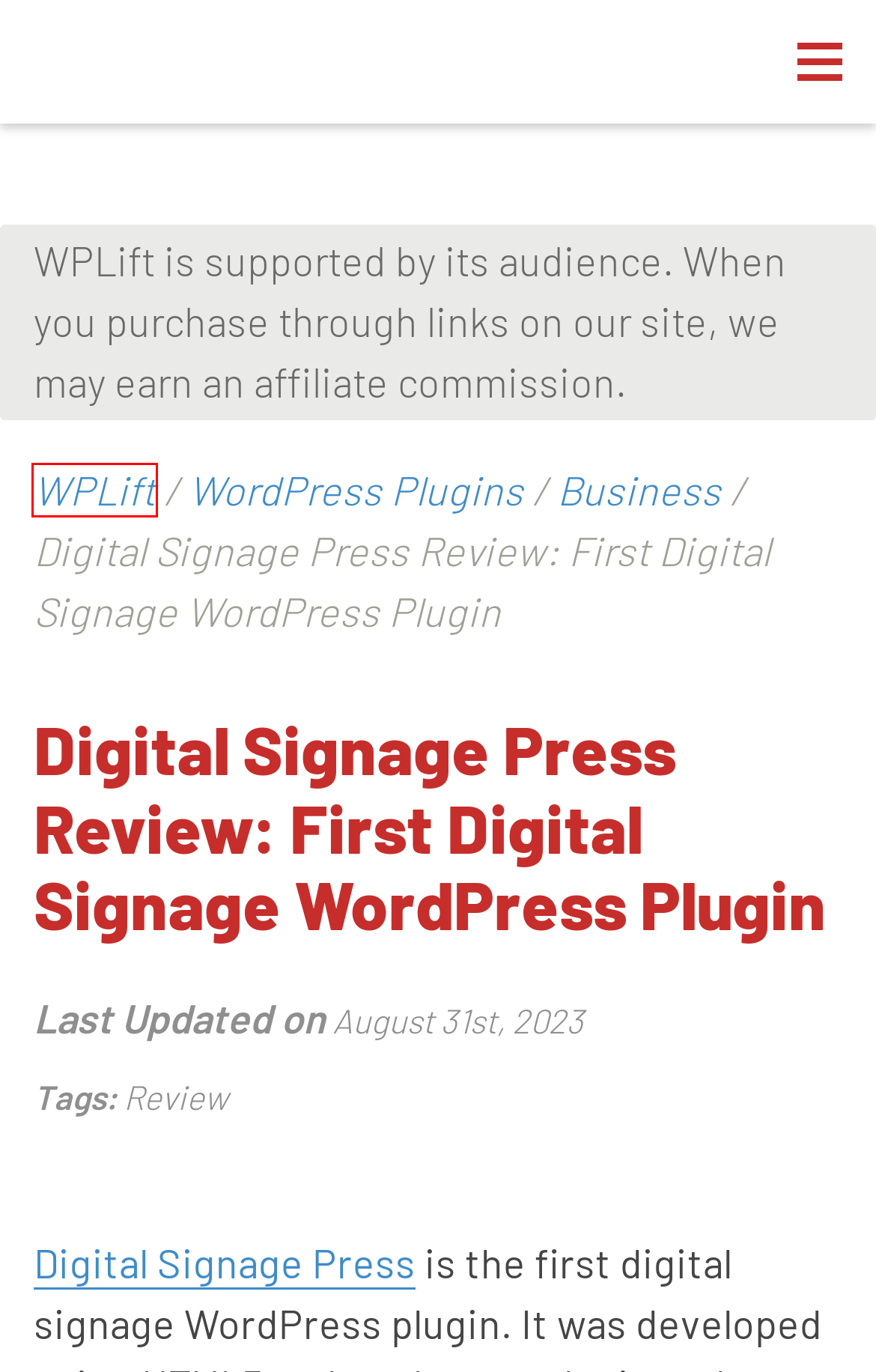Consider the screenshot of a webpage with a red bounding box around an element. Select the webpage description that best corresponds to the new page after clicking the element inside the red bounding box. Here are the candidates:
A. Create An Event Management Website With WordPress Using WP Event Manager
B. Best Business Plugins to Customise WordPress Sites for Business Use
C. SiteGround Coupon Code: Get a Massive 69% OFF
D. Elegant Themes WordPress Plugin Club: Coupon Code for a 20% Discount
E. HostArmada Review: A Titan in Web Hosting?
F. 20 Best Premium WordPress Themes in 2024
G. WordPress News - Latest Updates From Around The WordPress World
H. WPLift.com | WordPress Tips, News, Reviews, Plugins & Themes

H